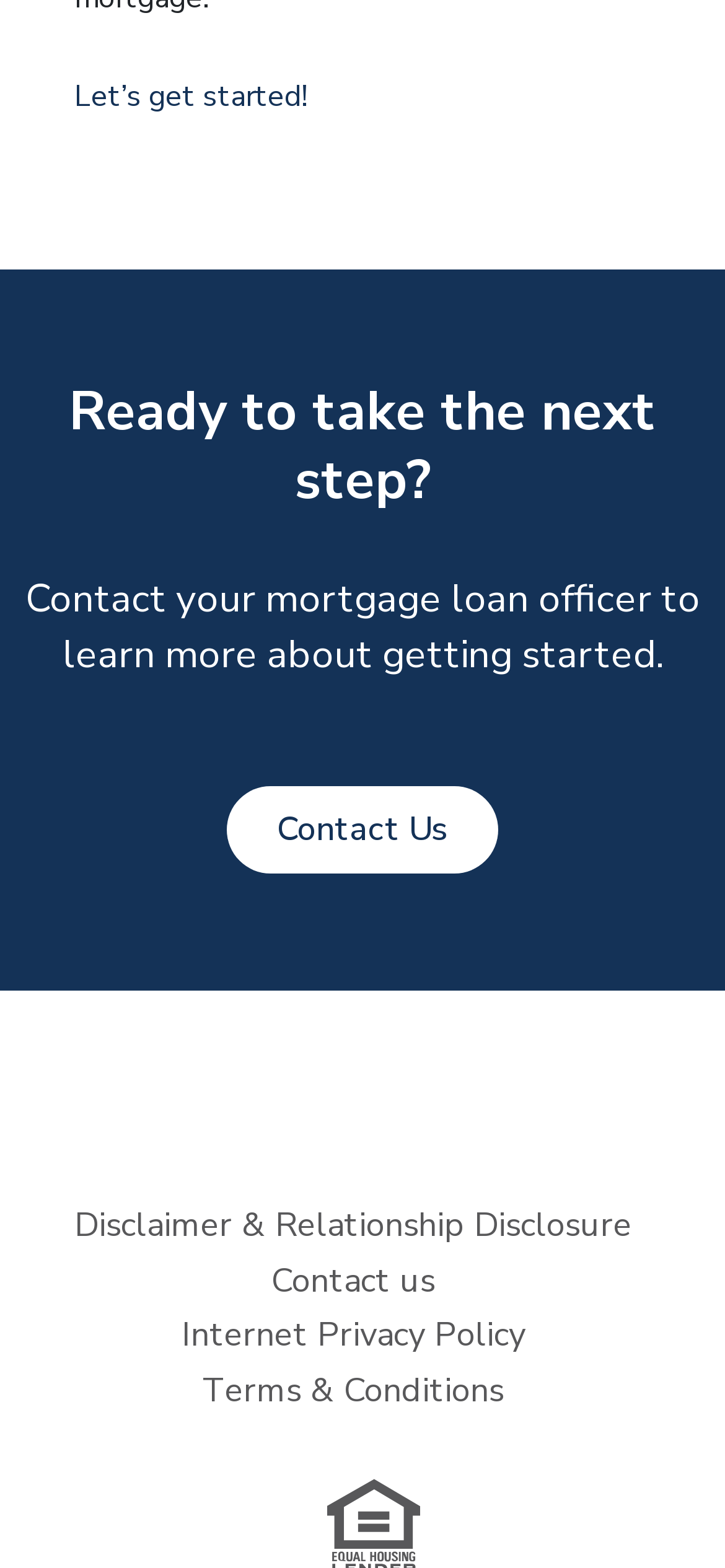What is the purpose of the 'Contact Us' link?
Examine the webpage screenshot and provide an in-depth answer to the question.

The 'Contact Us' link is likely intended for users to get in touch with the mortgage loan officer or the organization to learn more about the process or to take the next step, as mentioned in the static text element 'Contact your mortgage loan officer to learn more about getting started'.